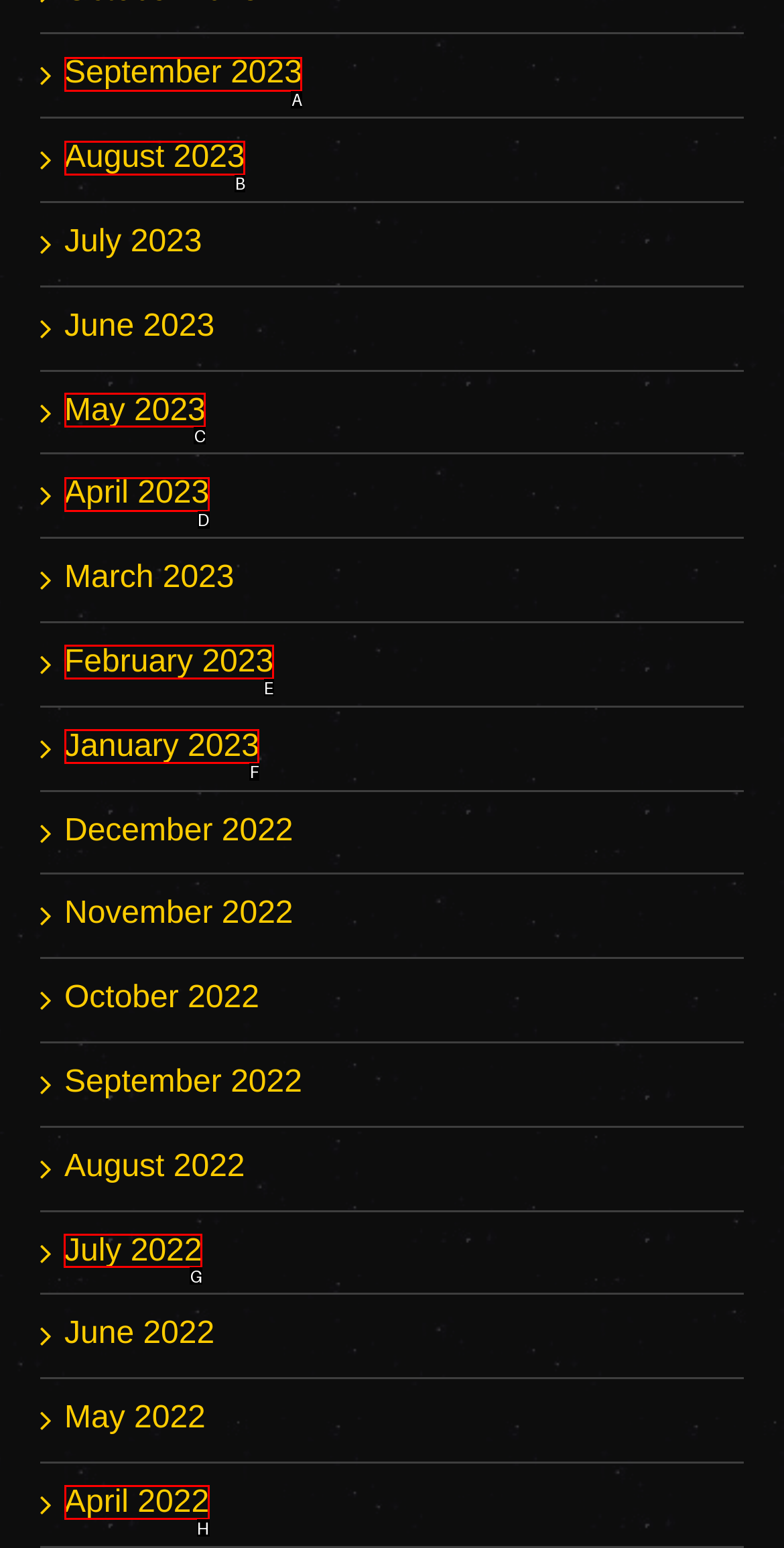To perform the task "view July 2022", which UI element's letter should you select? Provide the letter directly.

G